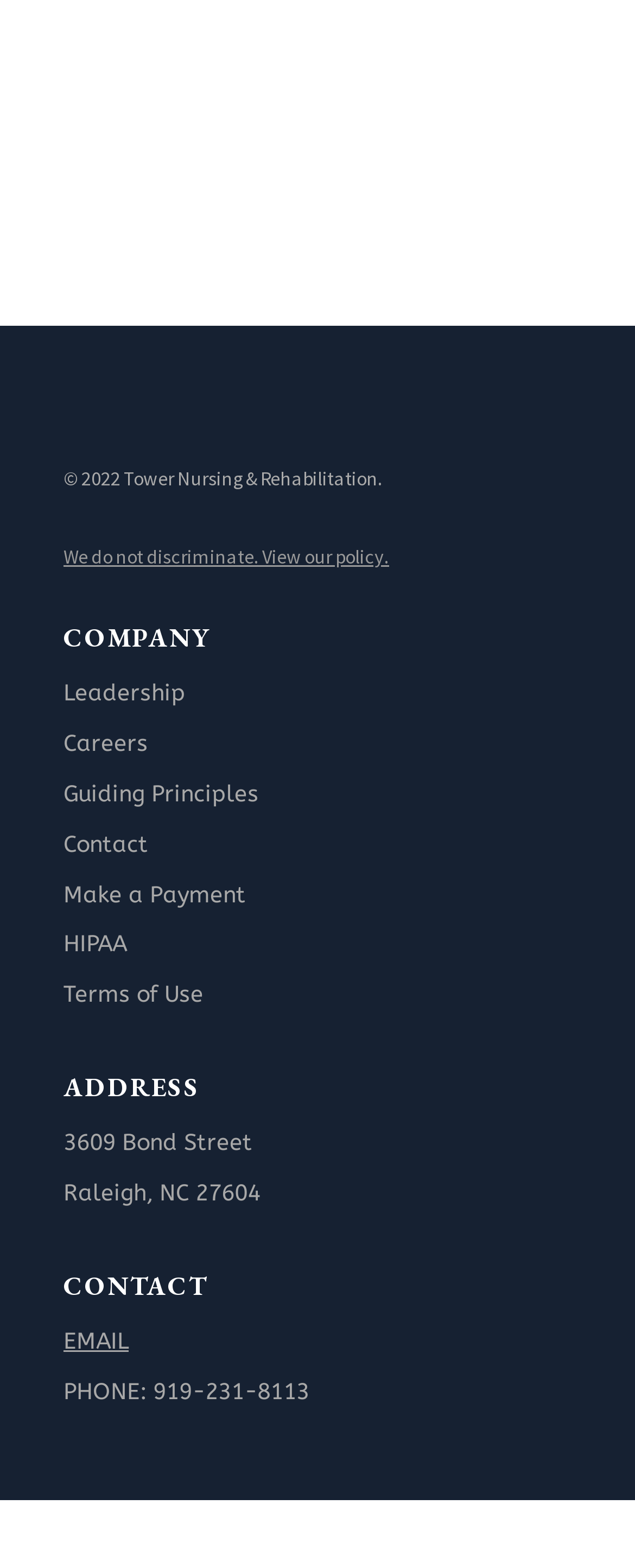What is the phone number of the company?
Please provide a comprehensive answer based on the details in the screenshot.

The phone number of the company can be found in the contact section, where it says 'PHONE:' and then the phone number '919-231-8113'.